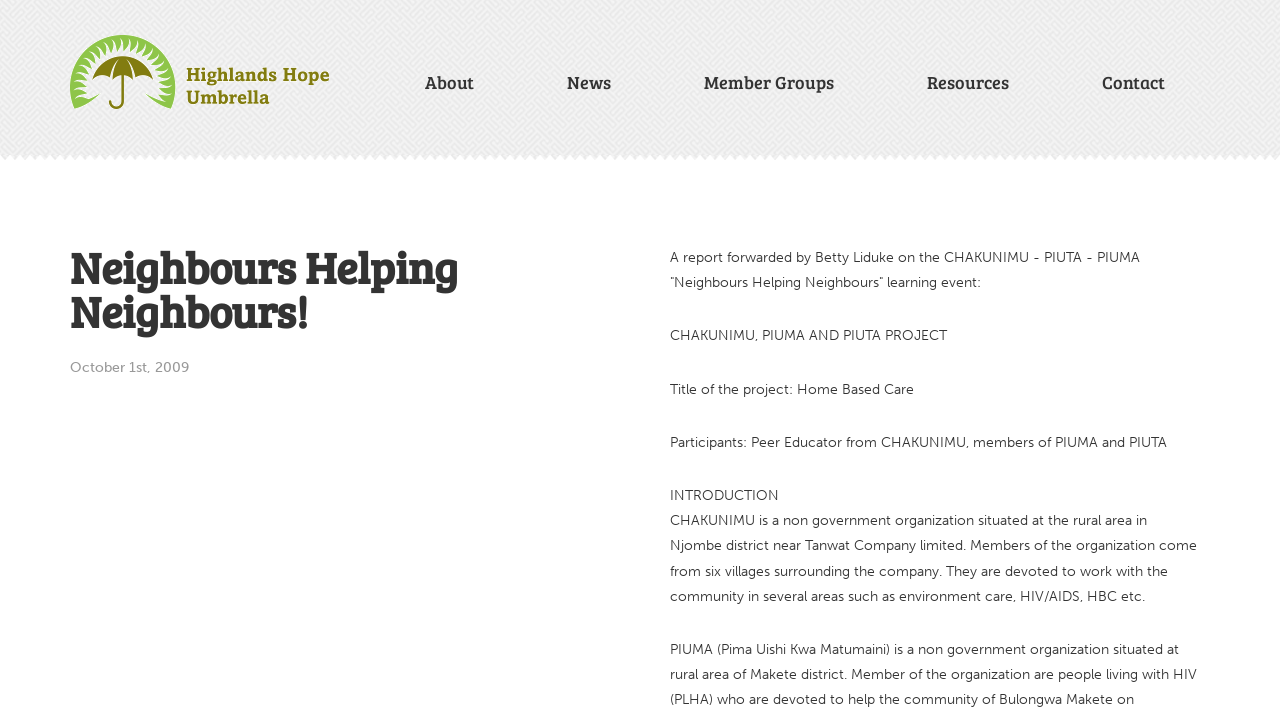Using the provided element description: "Resources", identify the bounding box coordinates. The coordinates should be four floats between 0 and 1 in the order [left, top, right, bottom].

[0.724, 0.098, 0.788, 0.131]